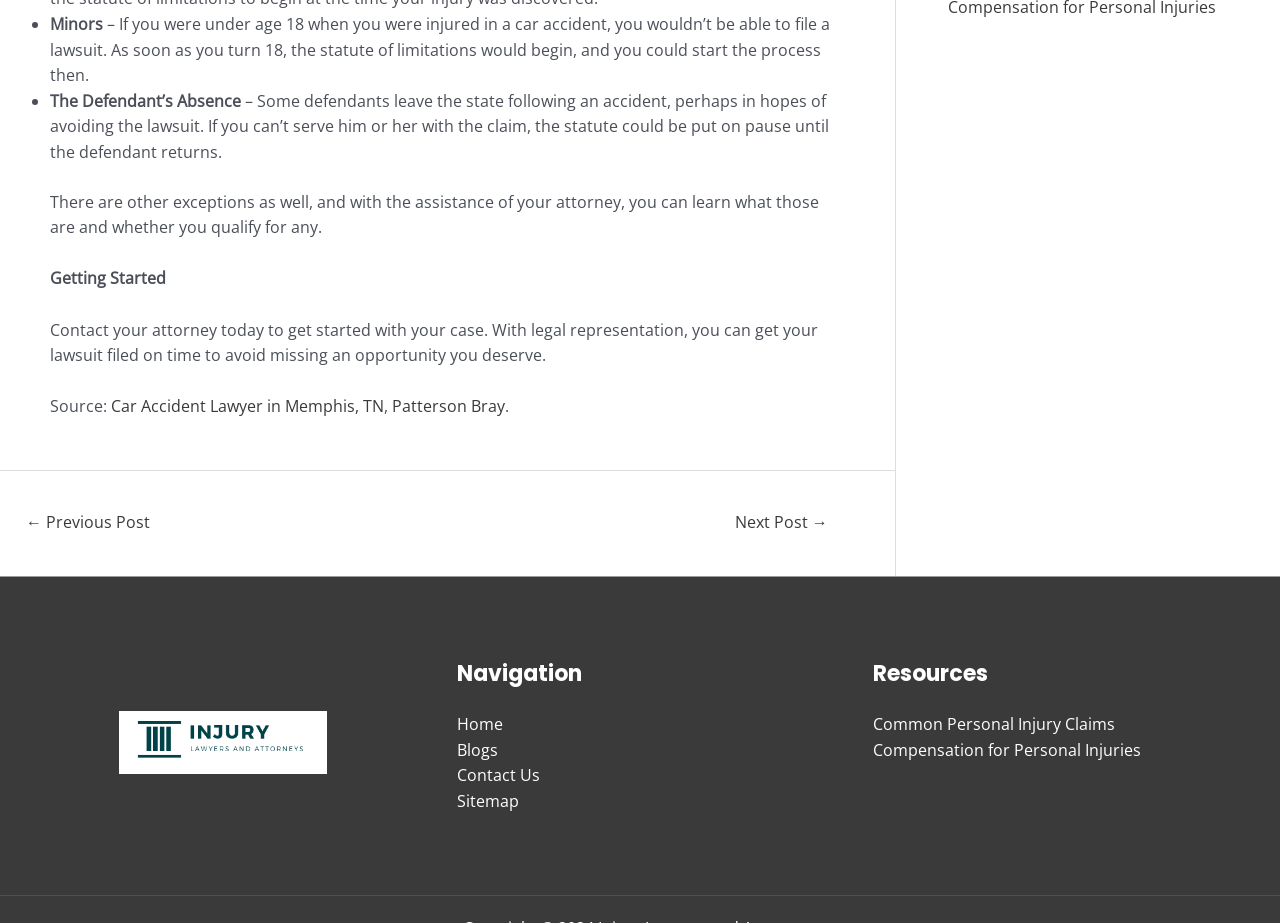With reference to the image, please provide a detailed answer to the following question: What is the exception for minors in a car accident lawsuit?

According to the webpage, if you were under age 18 when you were injured in a car accident, you wouldn’t be able to file a lawsuit. However, as soon as you turn 18, the statute of limitations would begin, and you could start the process then.